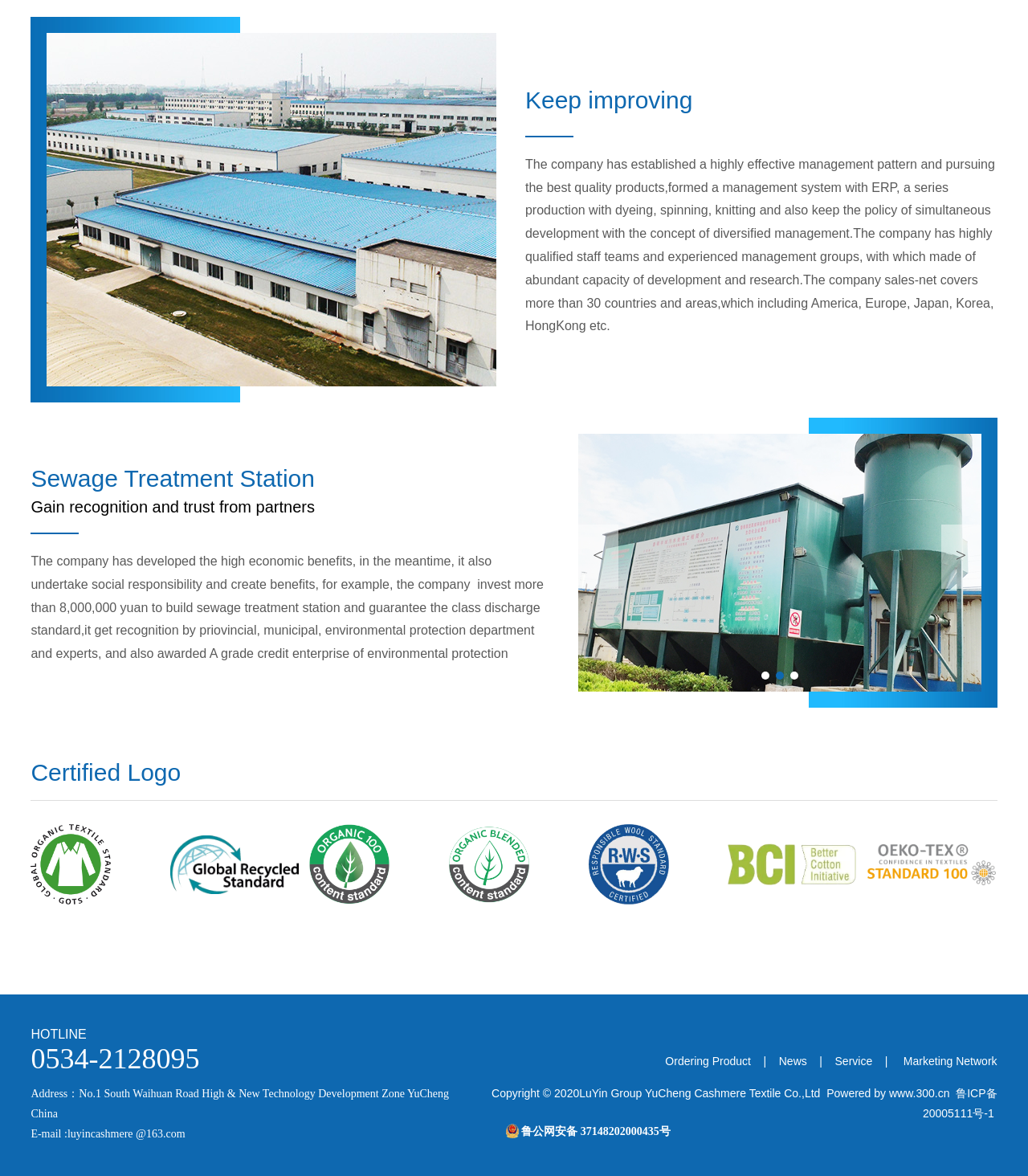What is the company's goal?
Utilize the information in the image to give a detailed answer to the question.

The company's goal is to pursue the best quality products, as stated in the StaticText element with the text 'The company has established a highly effective management pattern and pursuing the best quality products...'.